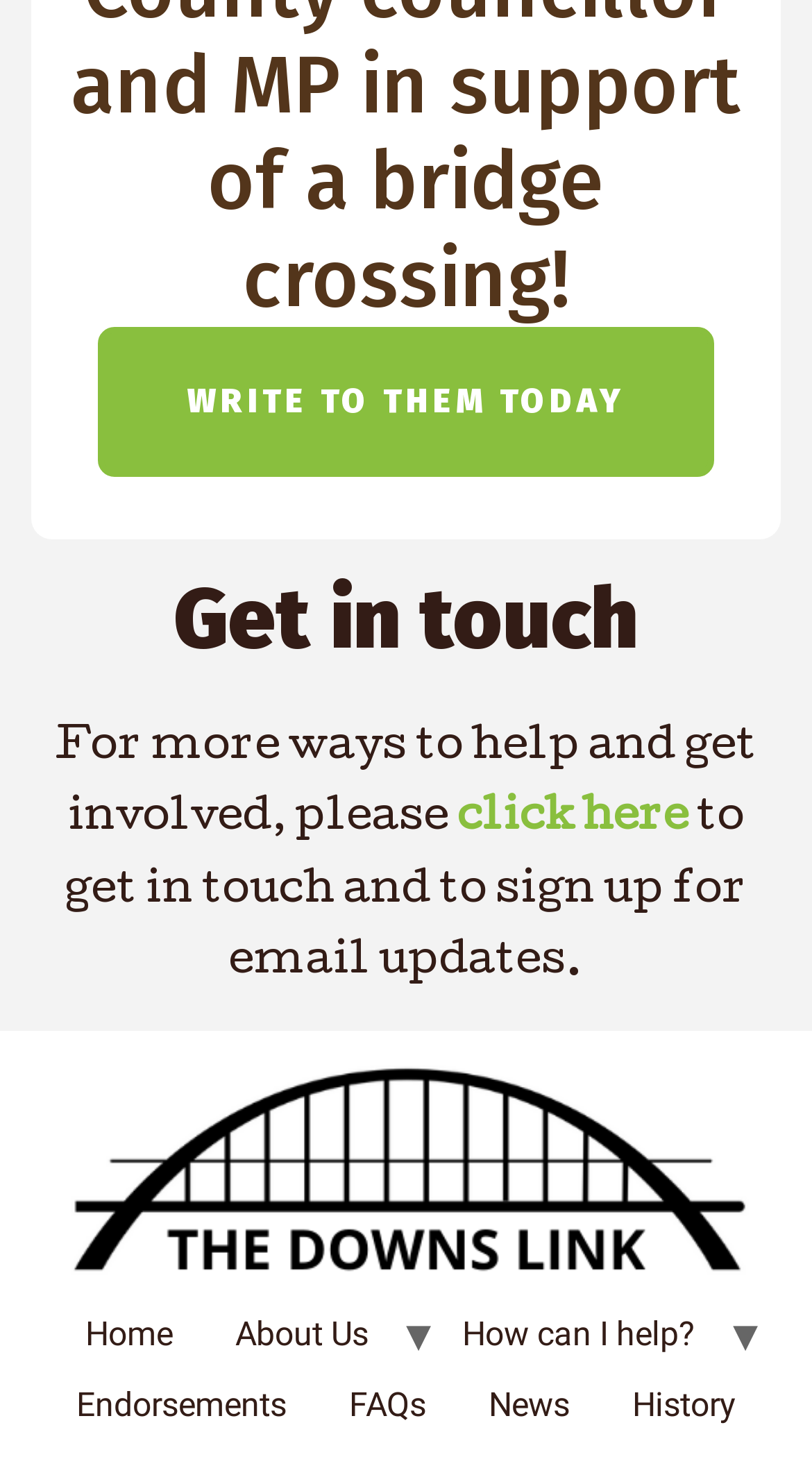Find the bounding box coordinates of the UI element according to this description: "Geriatrics".

None